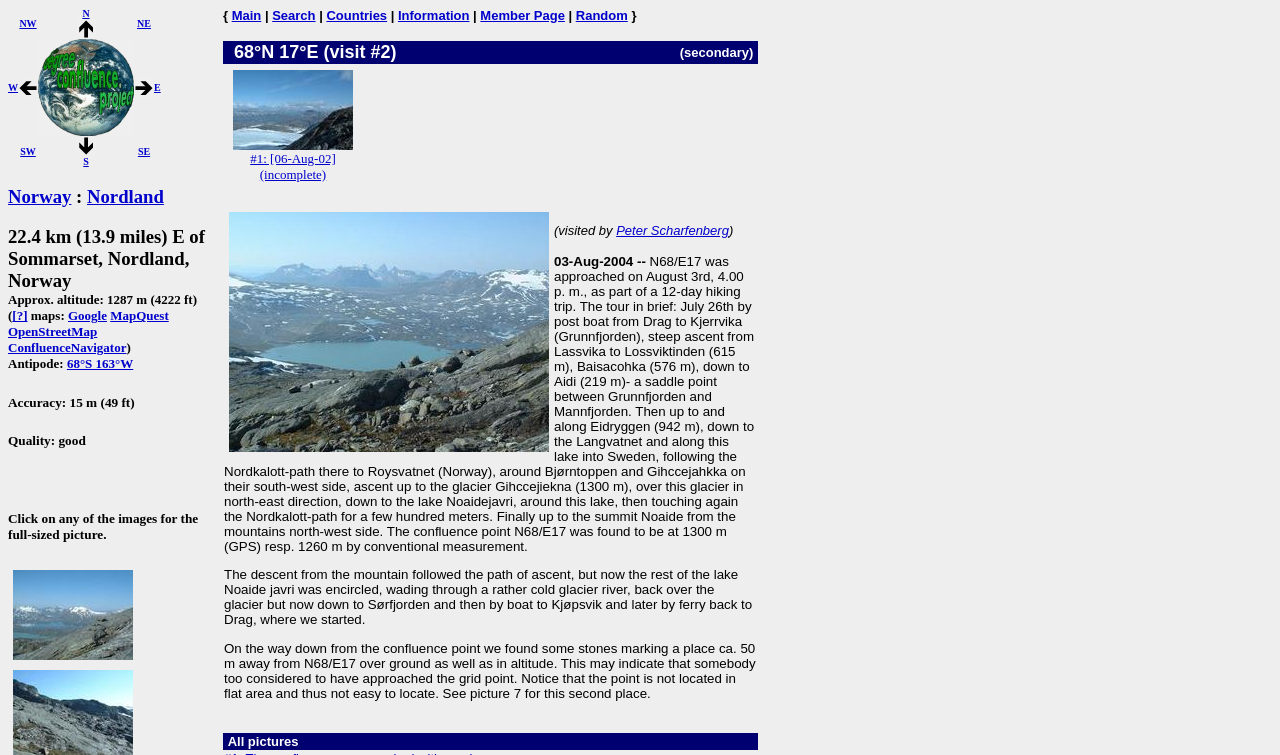Locate the bounding box coordinates of the region to be clicked to comply with the following instruction: "Visit the main page". The coordinates must be four float numbers between 0 and 1, in the form [left, top, right, bottom].

[0.181, 0.011, 0.204, 0.03]